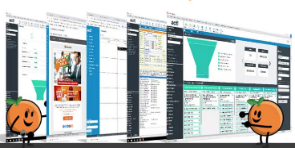Refer to the image and offer a detailed explanation in response to the question: What type of process is displayed on the rightmost screen?

The rightmost screen displays a more analytical dashboard with data visualizations, indicating a funnel or workflow process, which is a type of process that involves a series of steps or stages to achieve a specific goal or outcome.